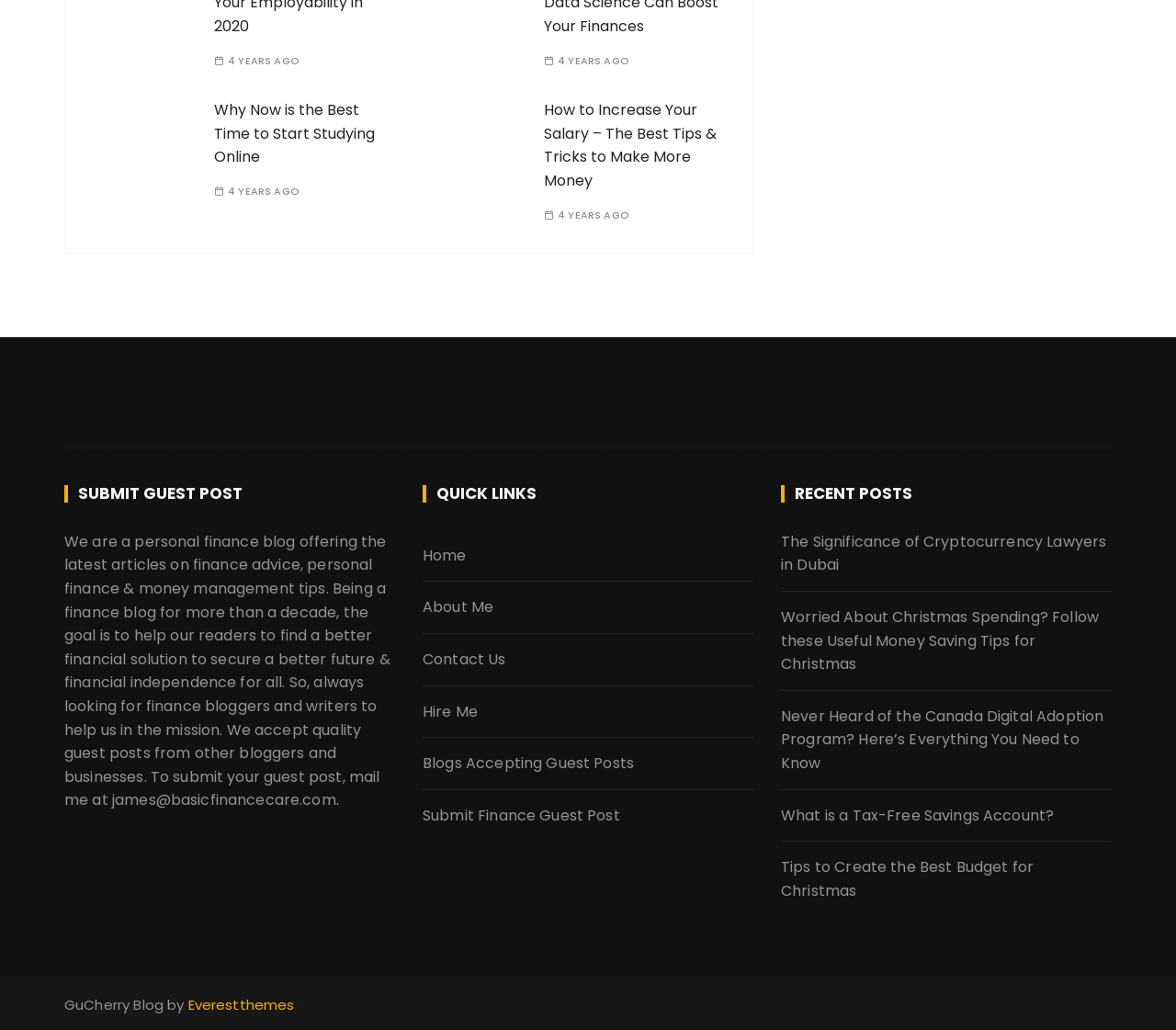Determine the bounding box coordinates for the area that should be clicked to carry out the following instruction: "visit the home page".

[0.359, 0.515, 0.641, 0.565]